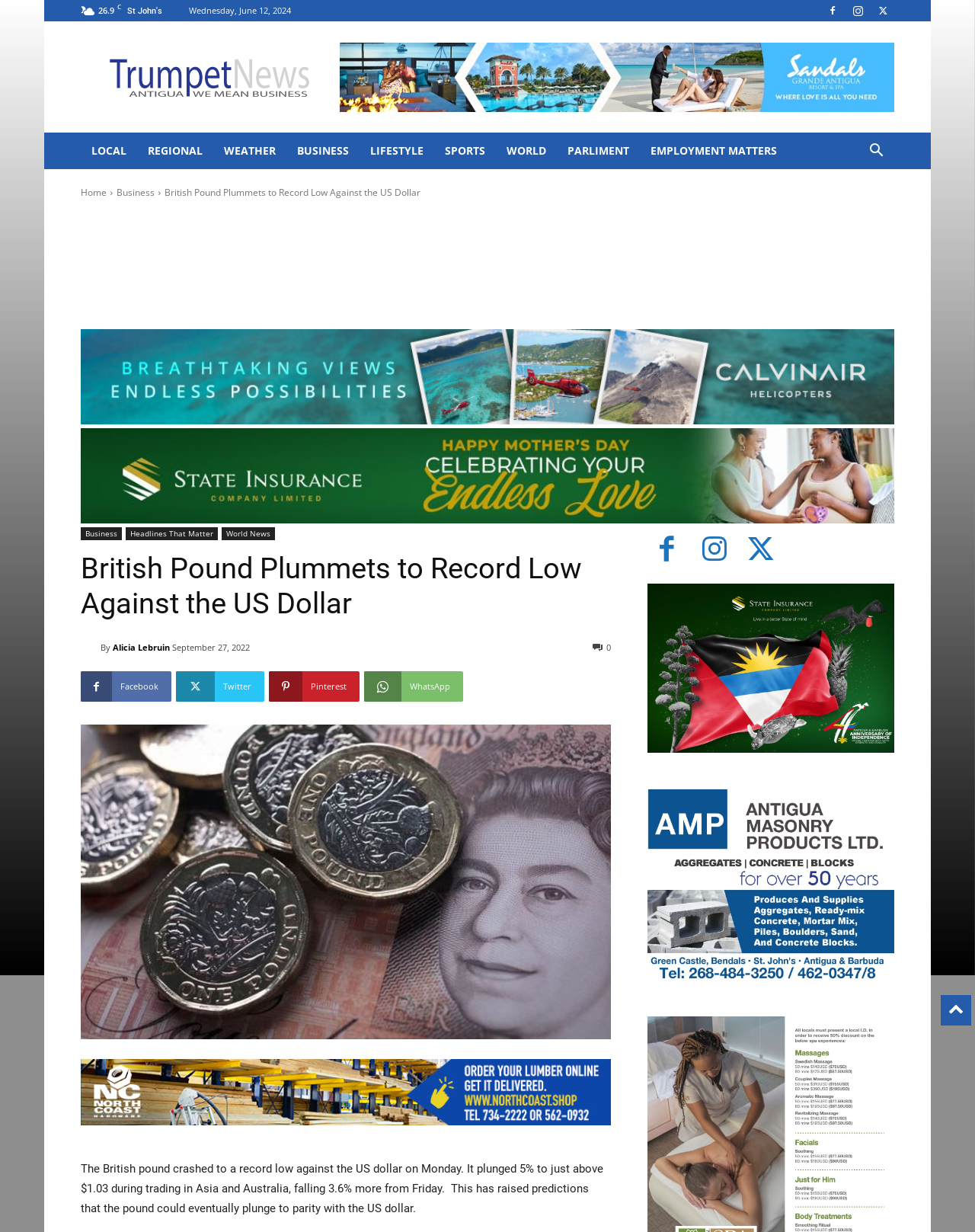Determine and generate the text content of the webpage's headline.

British Pound Plummets to Record Low Against the US Dollar